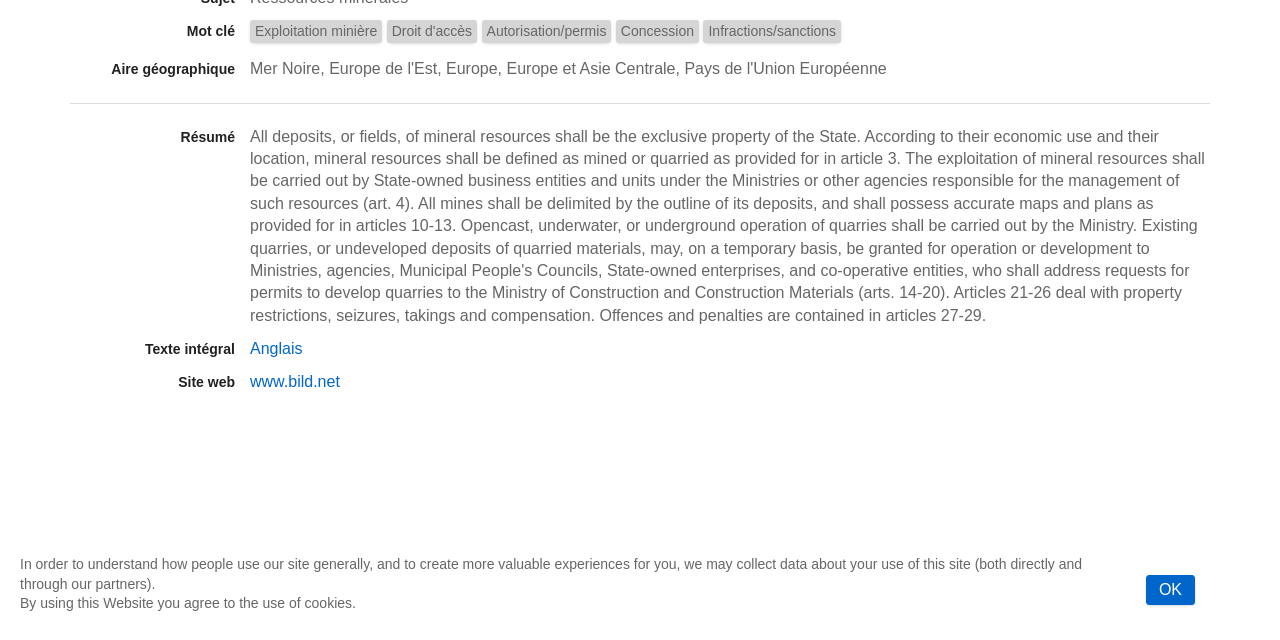Based on the element description salg af fodboldtrøjer 90943, identify the bounding box coordinates for the UI element. The coordinates should be in the format (top-left x, top-left y, bottom-right x, bottom-right y) and within the 0 to 1 range.

None